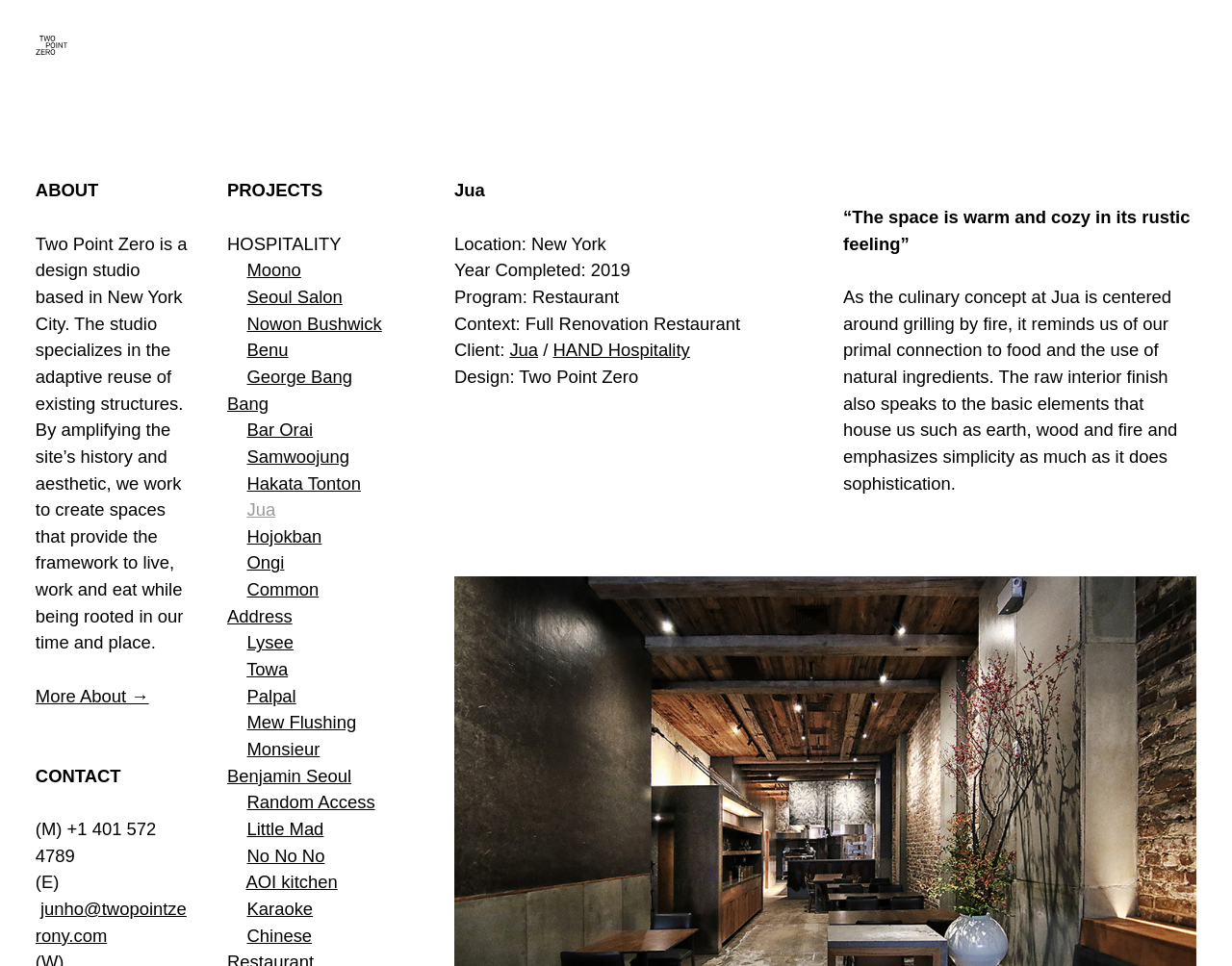Locate the bounding box coordinates of the element that needs to be clicked to carry out the instruction: "Click on the 'More About →' link". The coordinates should be given as four float numbers ranging from 0 to 1, i.e., [left, top, right, bottom].

[0.029, 0.71, 0.121, 0.731]